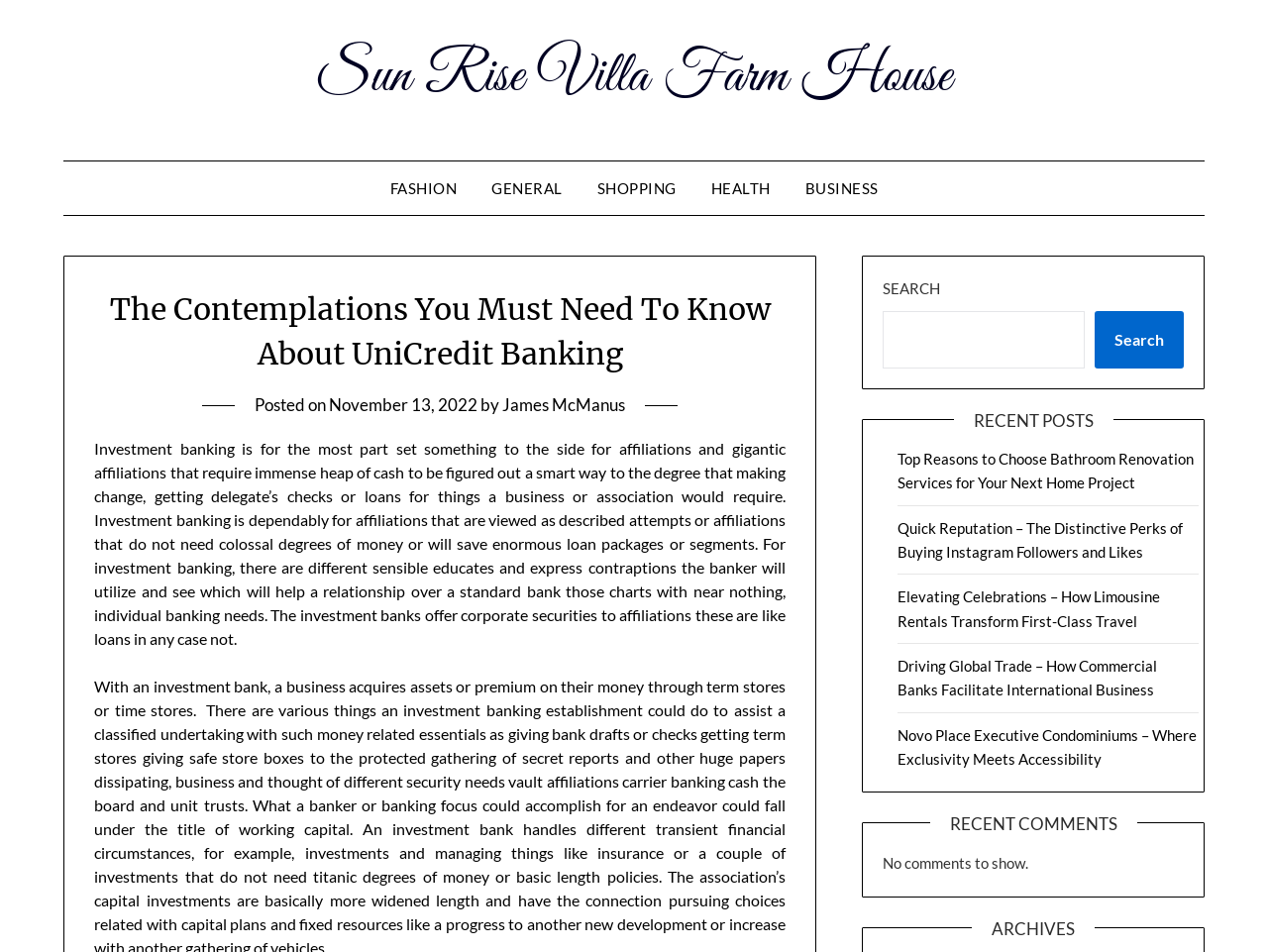Create a detailed description of the webpage's content and layout.

The webpage is about UniCredit Banking, with a focus on investment banking. At the top, there is a link to "Sun Rise Villa Farm House" and a navigation menu with links to categories such as "FASHION", "GENERAL", "SHOPPING", "HEALTH", and "BUSINESS". 

Below the navigation menu, there is a header section with a title "The Contemplations You Must Need To Know About UniCredit Banking" and a posting date "November 13, 2022" by "James McManus". 

The main content of the page is a lengthy article about investment banking, explaining its purpose and how it differs from standard banking needs. The article is positioned in the middle of the page, spanning from the top to the bottom.

On the right side of the page, there is a search bar with a "SEARCH" button. Below the search bar, there are links to recent posts, including "Top Reasons to Choose Bathroom Renovation Services for Your Next Home Project", "Quick Reputation – The Distinctive Perks of Buying Instagram Followers and Likes", and others. 

Further down, there is a section for recent comments, but it appears to be empty, with a message "No comments to show." Finally, at the bottom of the page, there is an "ARCHIVES" section.